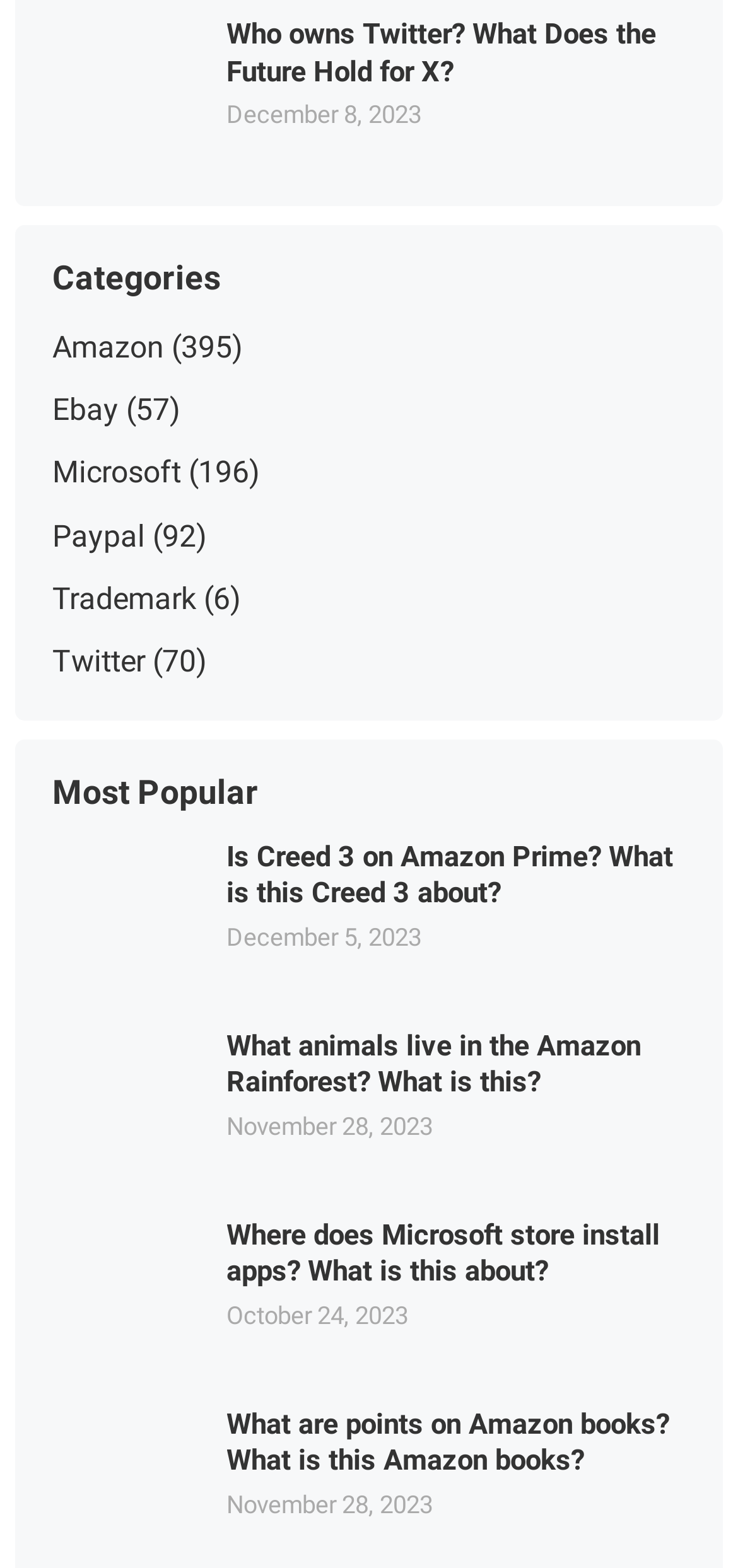Indicate the bounding box coordinates of the clickable region to achieve the following instruction: "View 'Creed 3 on Amazon Prime'."

[0.071, 0.535, 0.276, 0.632]